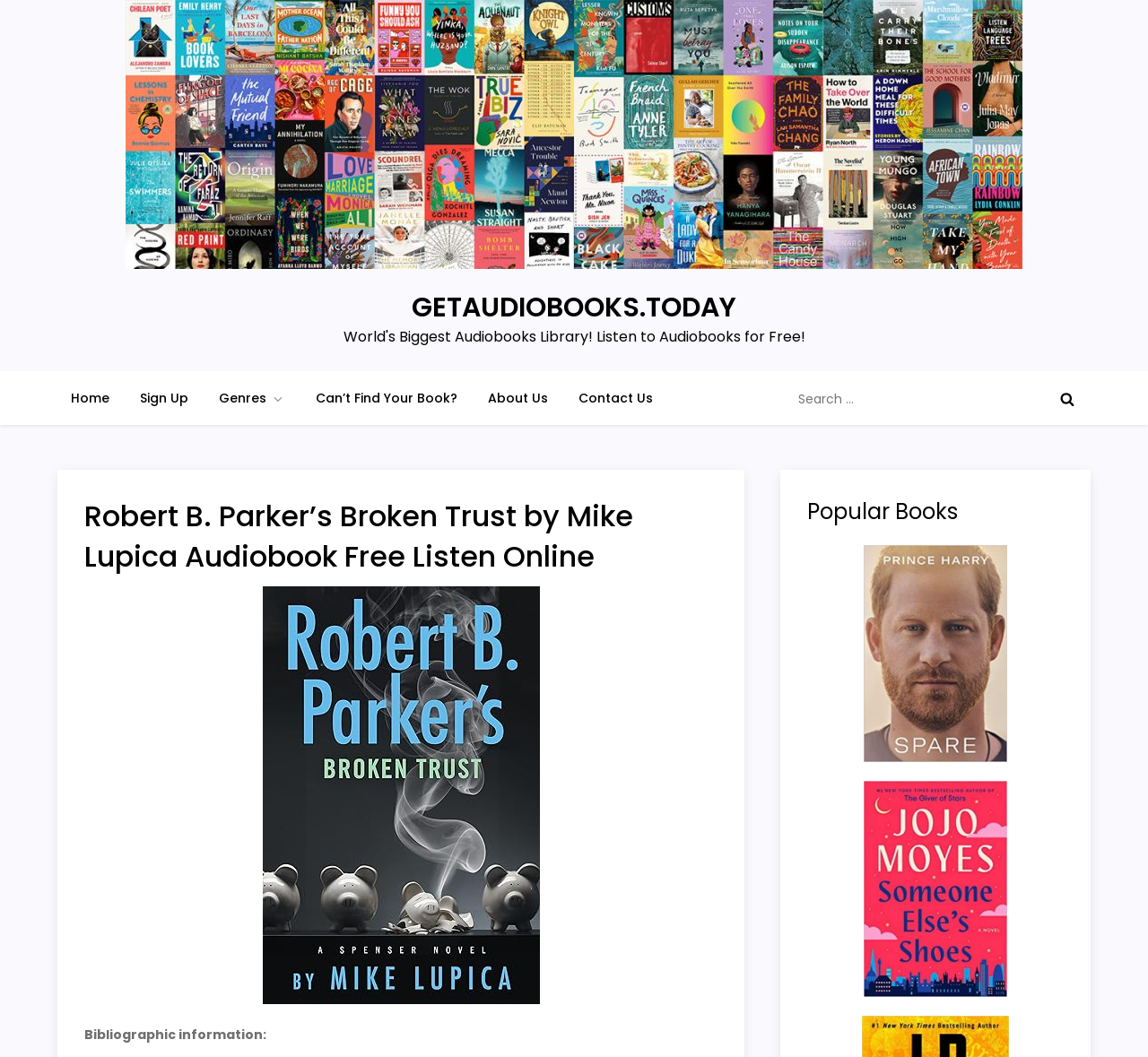Please specify the bounding box coordinates of the region to click in order to perform the following instruction: "Go to home page".

[0.05, 0.351, 0.107, 0.402]